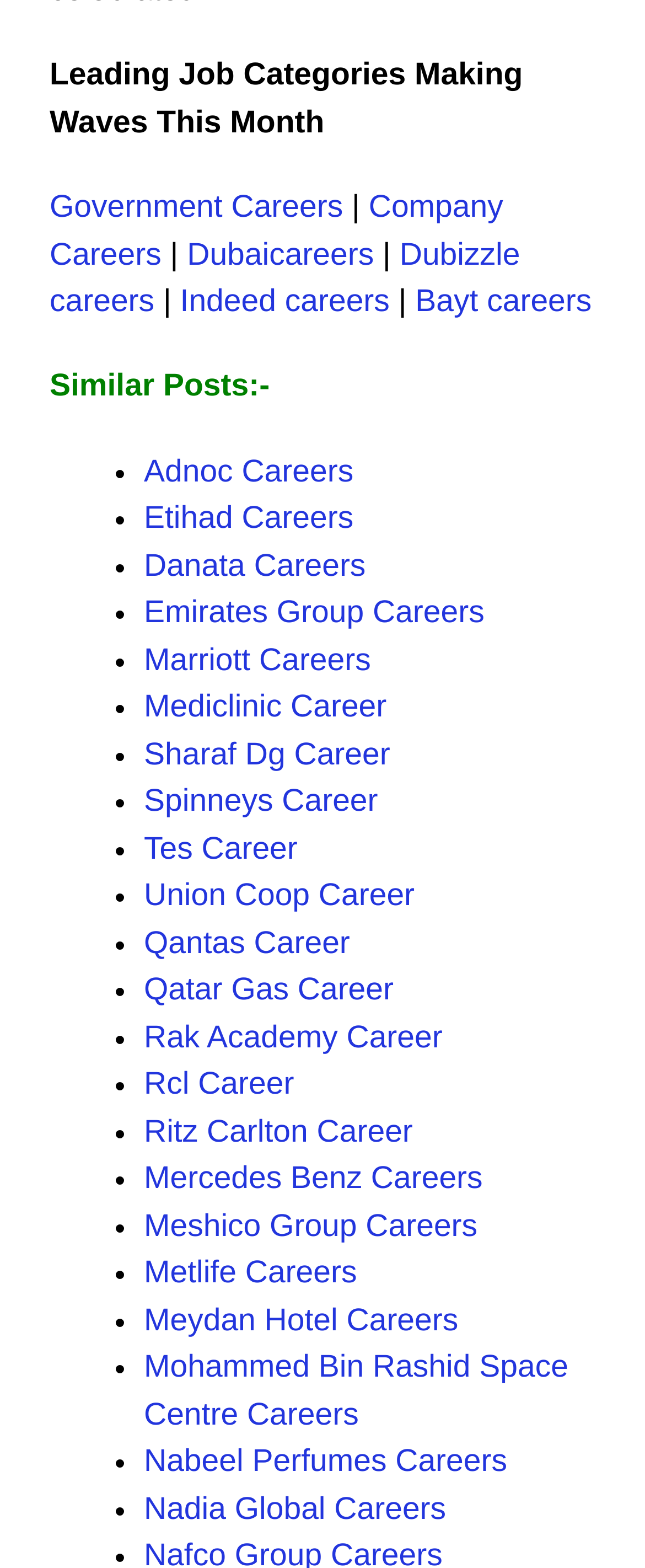Identify the bounding box of the HTML element described as: "Dubaicareers".

[0.29, 0.151, 0.58, 0.174]